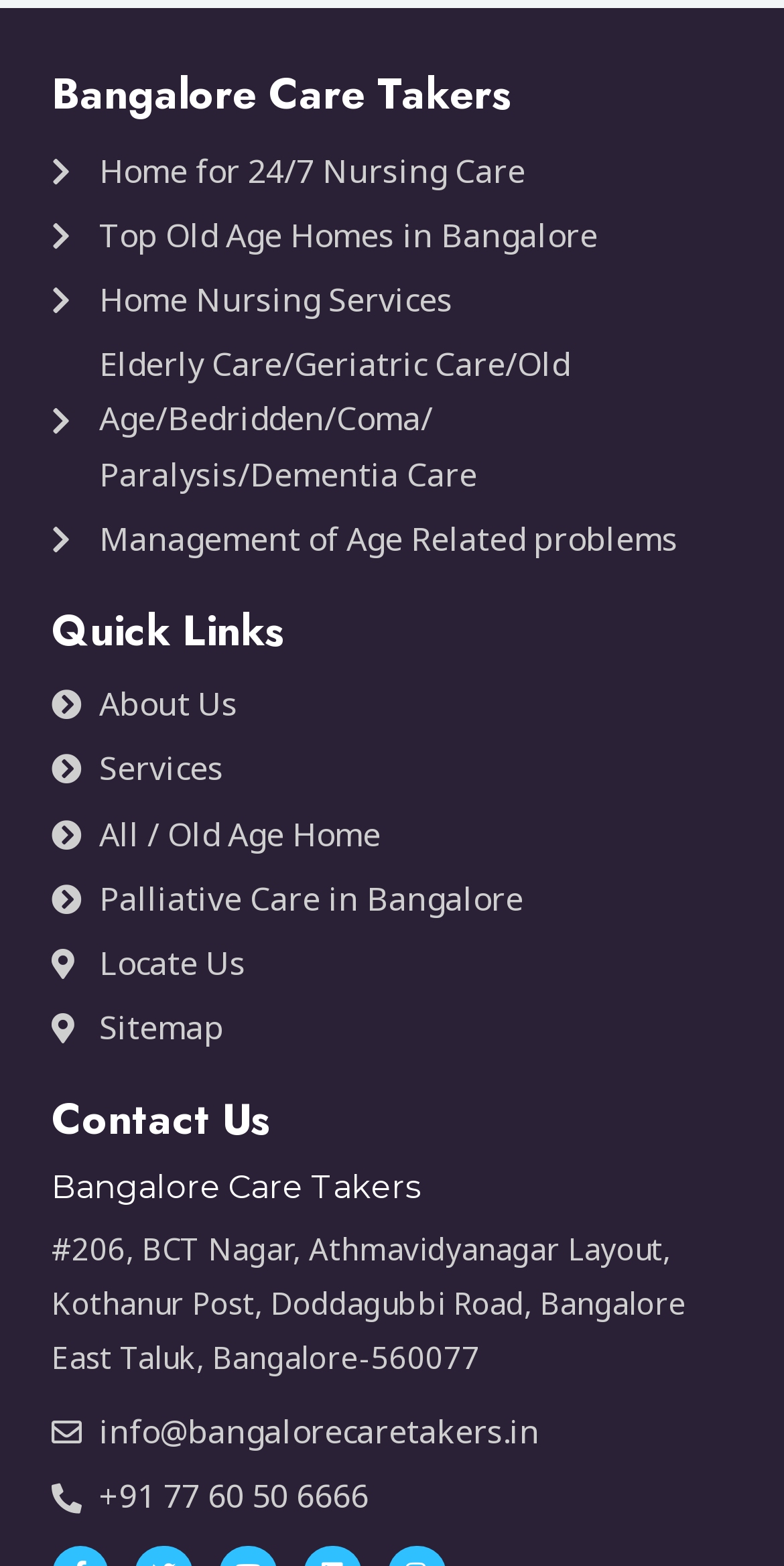Given the element description: "Palliative Care in Bangalore", predict the bounding box coordinates of the UI element it refers to, using four float numbers between 0 and 1, i.e., [left, top, right, bottom].

[0.066, 0.557, 0.934, 0.592]